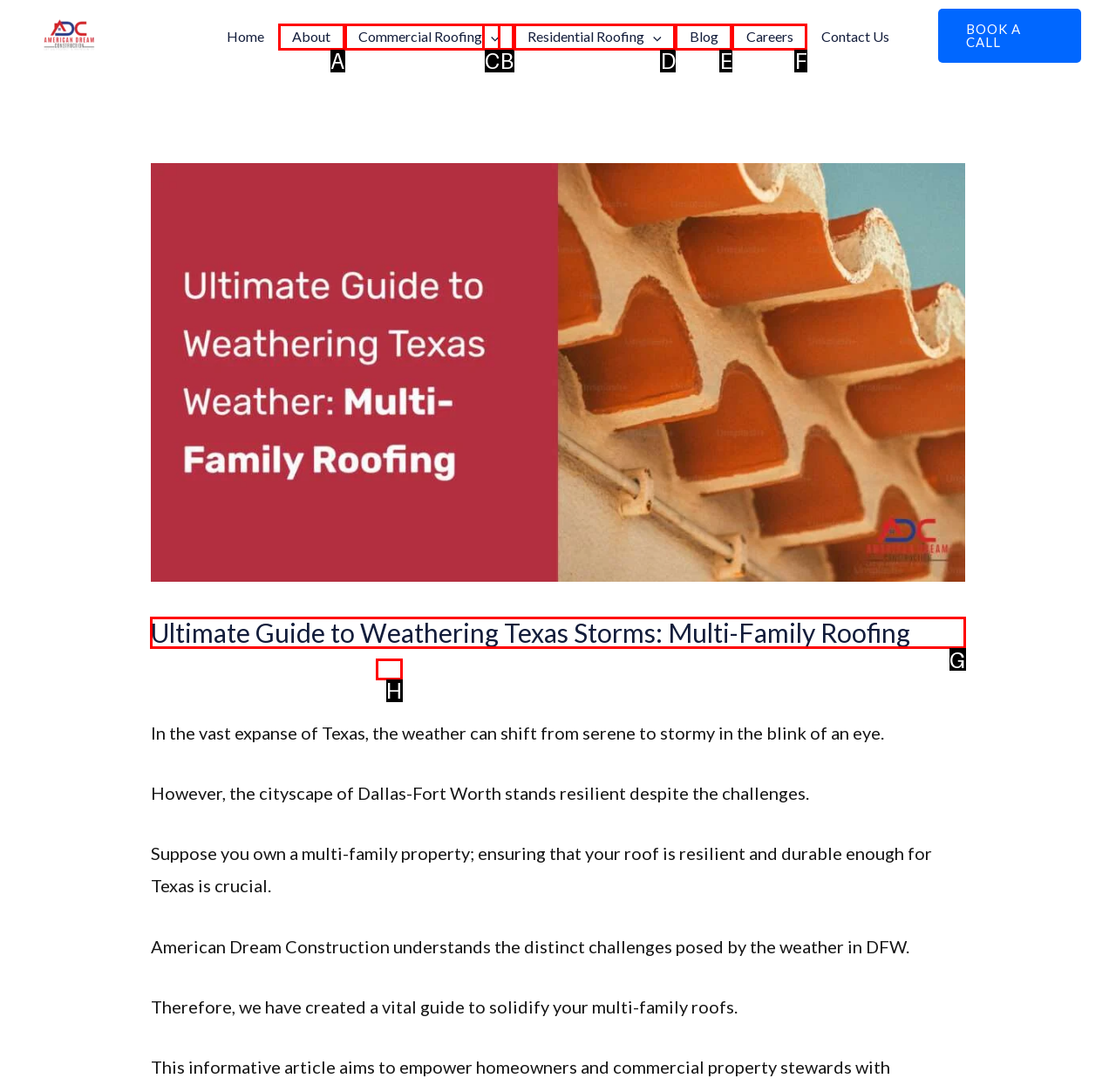Choose the HTML element that needs to be clicked for the given task: Read the 'Ultimate Guide to Weathering Texas Storms: Multi-Family Roofing' article Respond by giving the letter of the chosen option.

G